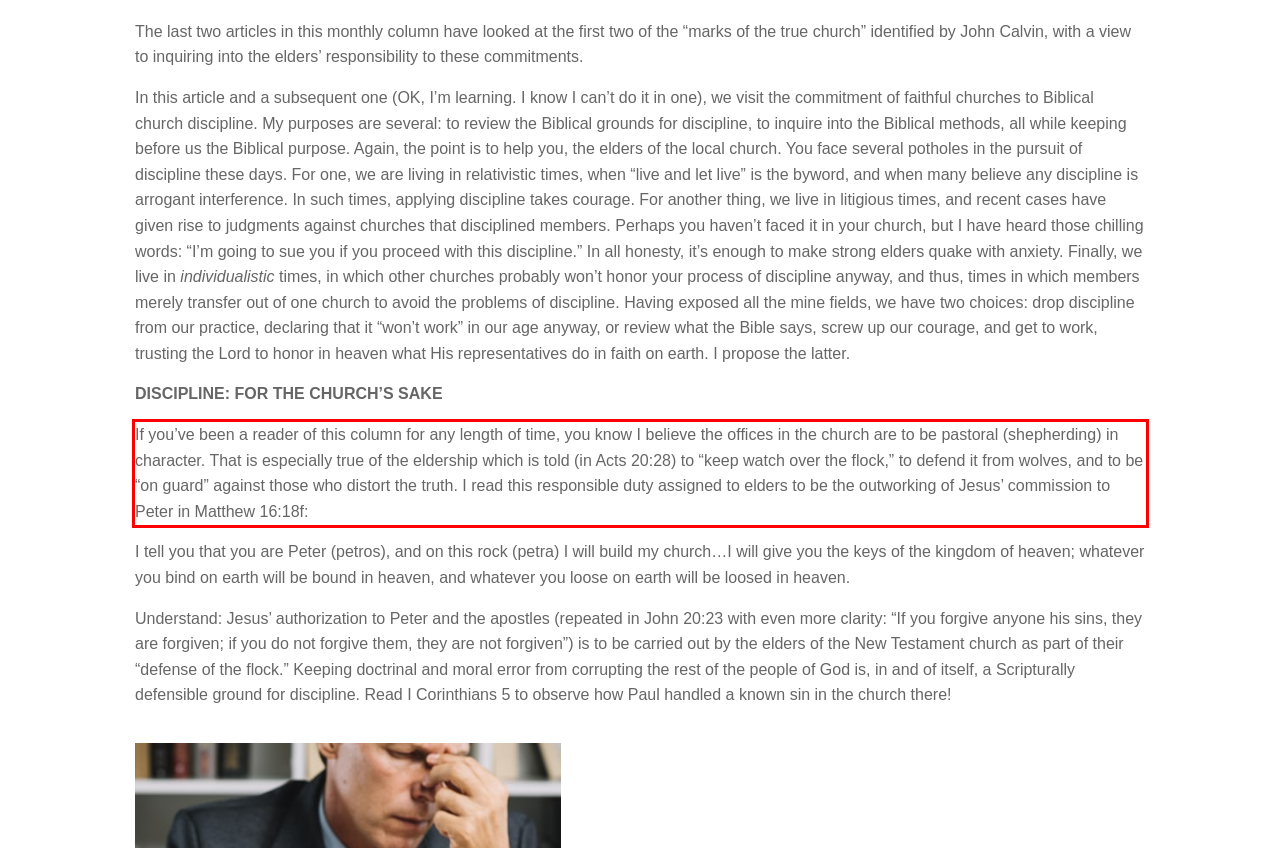Given the screenshot of a webpage, identify the red rectangle bounding box and recognize the text content inside it, generating the extracted text.

If you’ve been a reader of this column for any length of time, you know I believe the offices in the church are to be pastoral (shepherding) in character. That is especially true of the eldership which is told (in Acts 20:28) to “keep watch over the flock,” to defend it from wolves, and to be “on guard” against those who distort the truth. I read this responsible duty assigned to elders to be the outworking of Jesus’ commission to Peter in Matthew 16:18f: